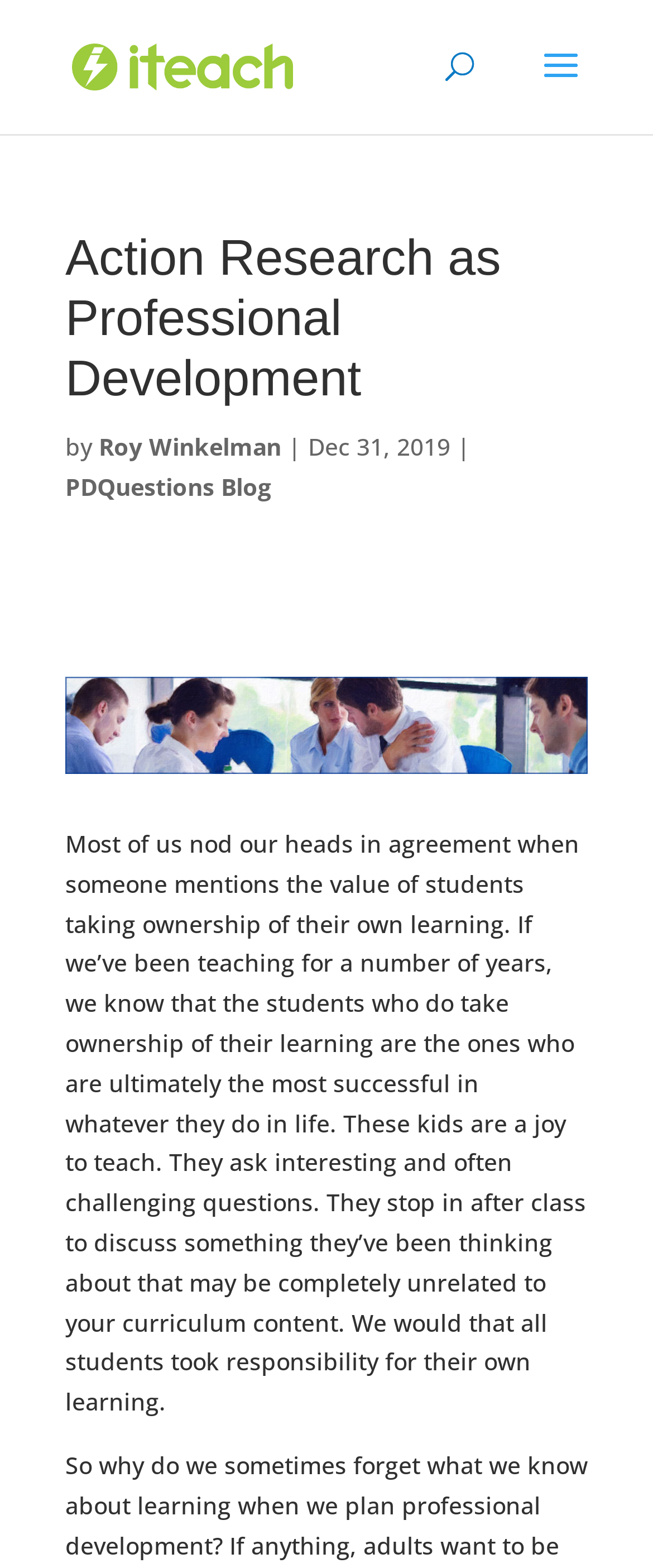What is the purpose of the 'Search' button?
Please provide an in-depth and detailed response to the question.

The purpose of the 'Search' button can be inferred by looking at the text preceding the button, which is 'Search for...', indicating that the button is used to search for content on the website.